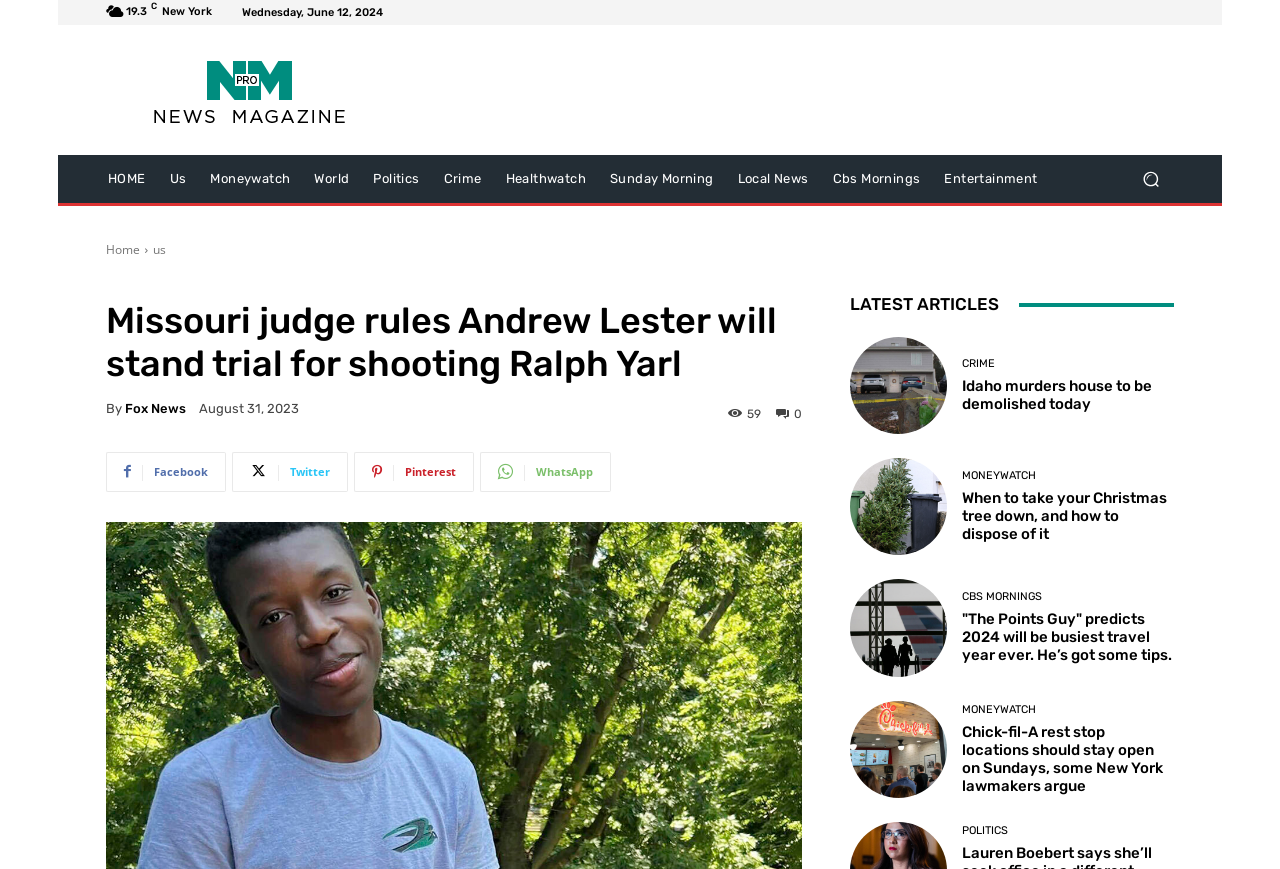Please find the bounding box coordinates of the element that you should click to achieve the following instruction: "Read the article 'Idaho murders house to be demolished today'". The coordinates should be presented as four float numbers between 0 and 1: [left, top, right, bottom].

[0.664, 0.388, 0.74, 0.5]